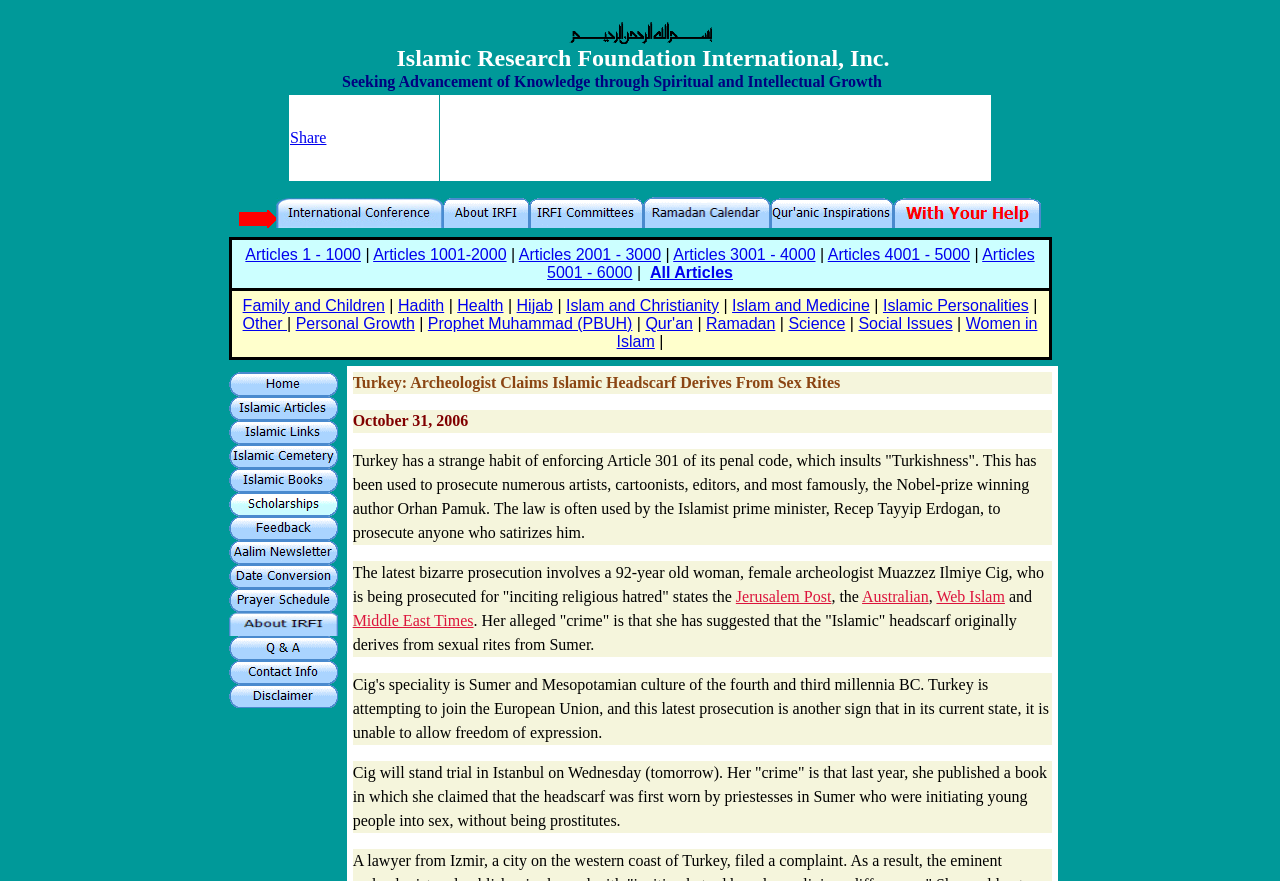What is the name of the organization?
Using the visual information, reply with a single word or short phrase.

Islamic Research Foundation International, Inc.